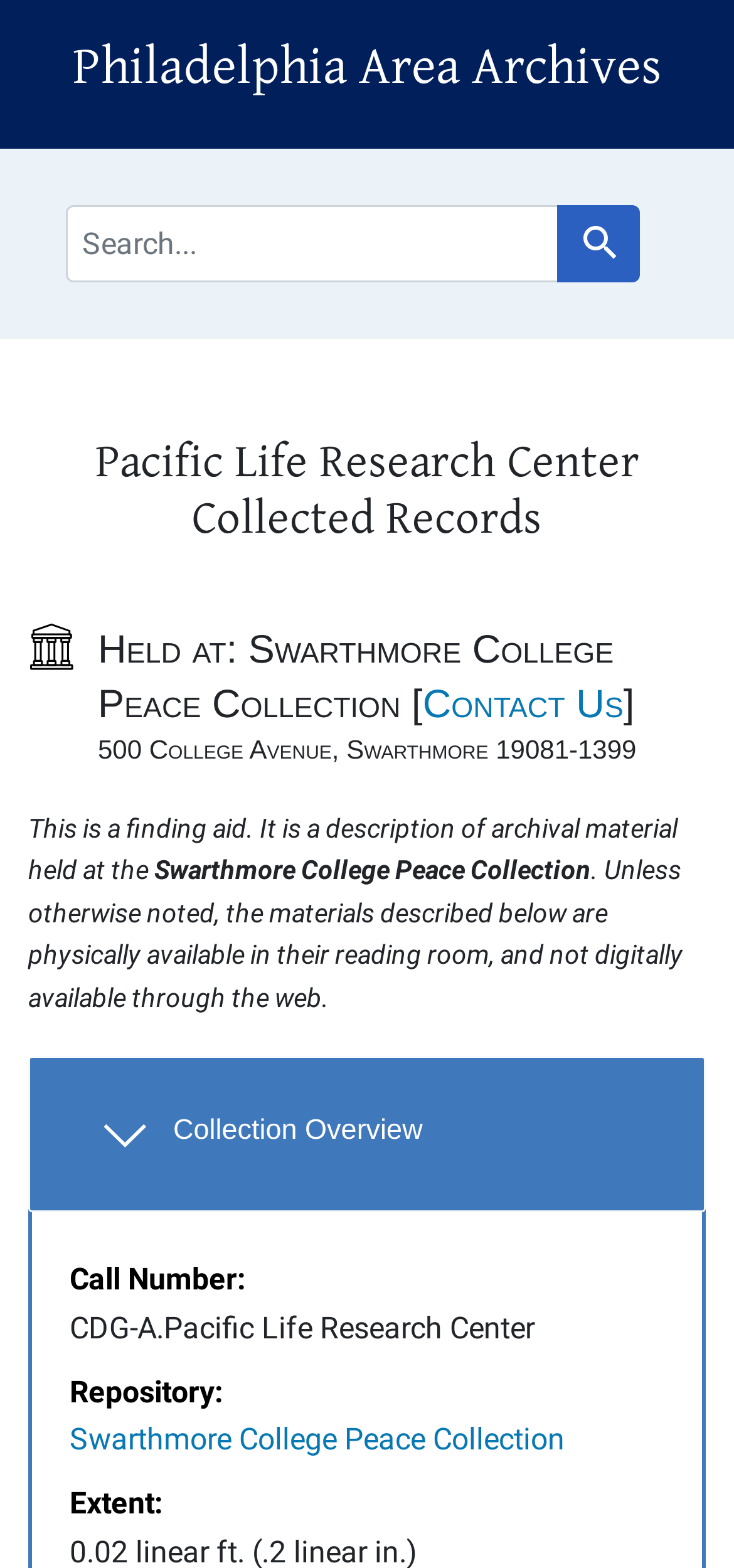Please reply with a single word or brief phrase to the question: 
What is the name of the research center?

Pacific Life Research Center